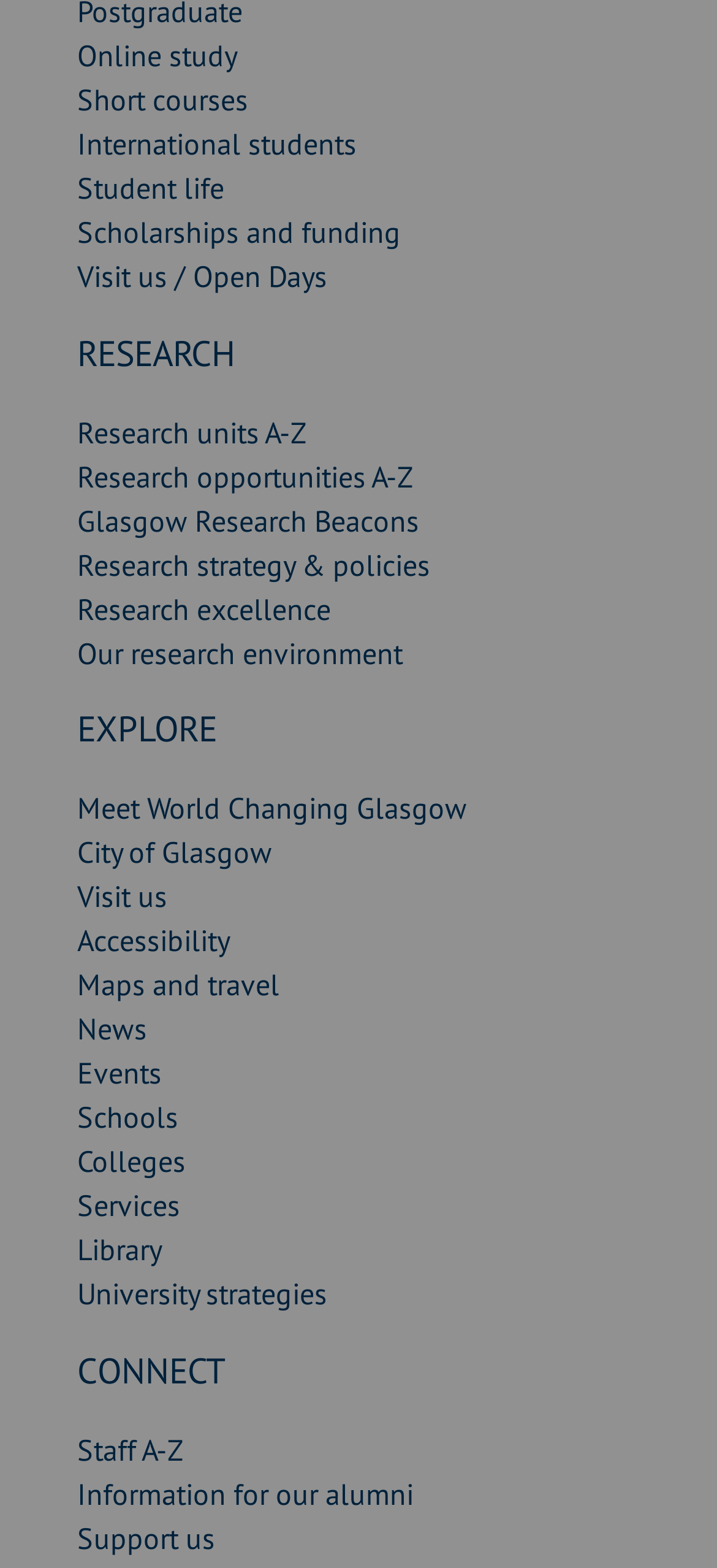Please pinpoint the bounding box coordinates for the region I should click to adhere to this instruction: "Check the news".

[0.108, 0.644, 0.205, 0.668]